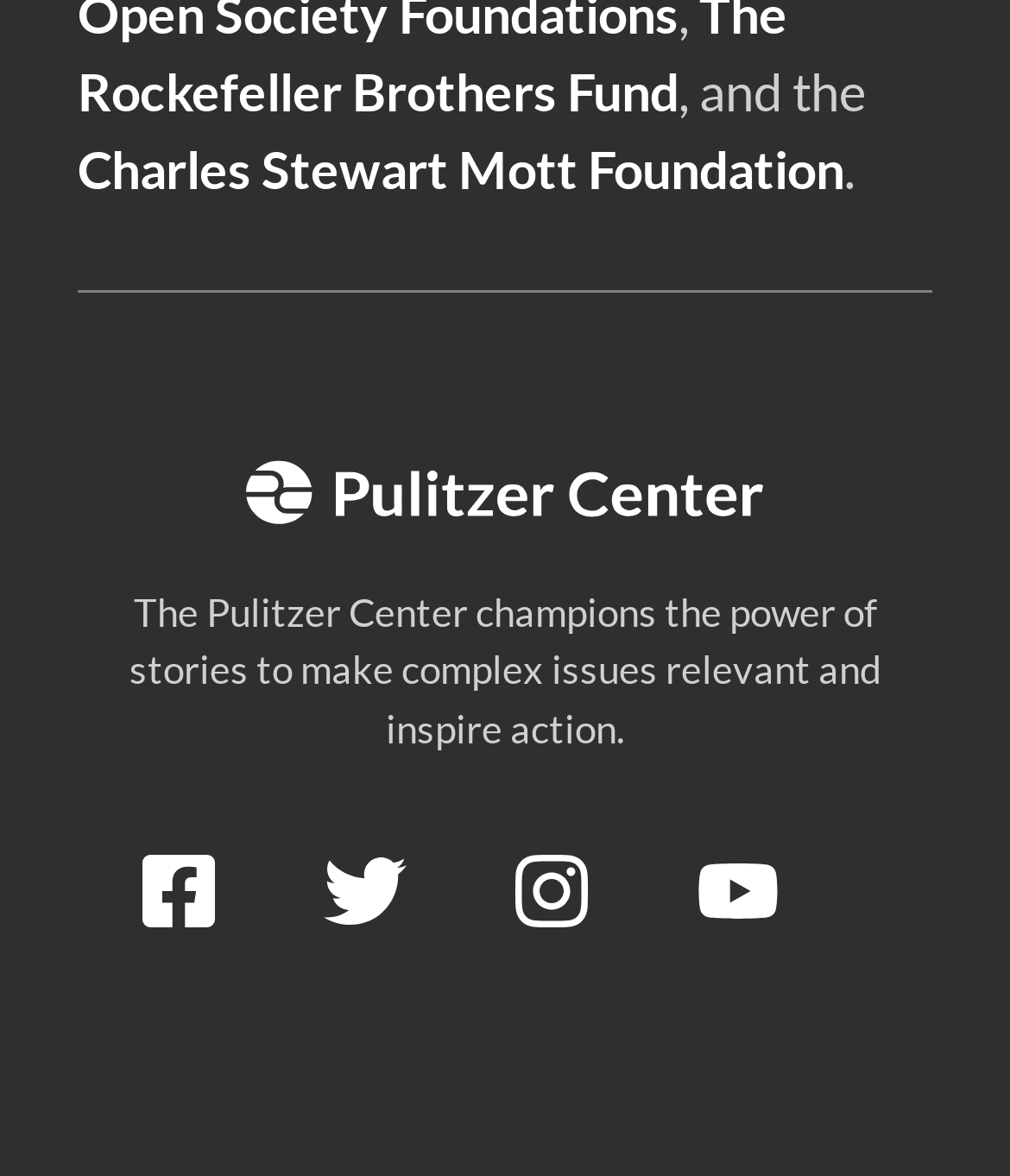Find the bounding box of the web element that fits this description: "Follow us on Instagram".

[0.505, 0.683, 0.638, 0.806]